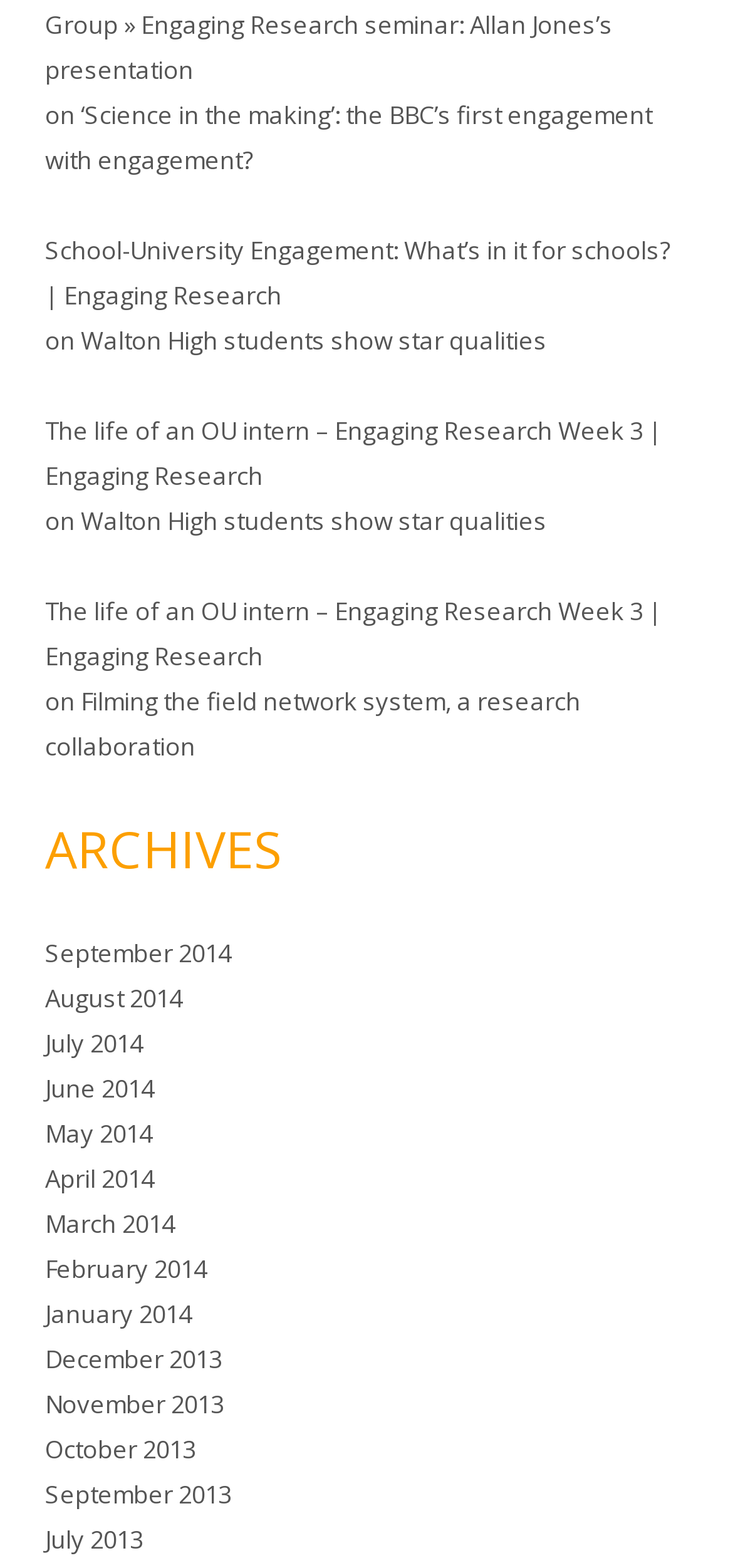What is the vertical position of the 'Walton High students show star qualities' link?
Provide a thorough and detailed answer to the question.

The 'Walton High students show star qualities' link has a y1 coordinate of 0.206, which is smaller than the y1 coordinate of the 'on' text, indicating that it is located above the 'on' text vertically.